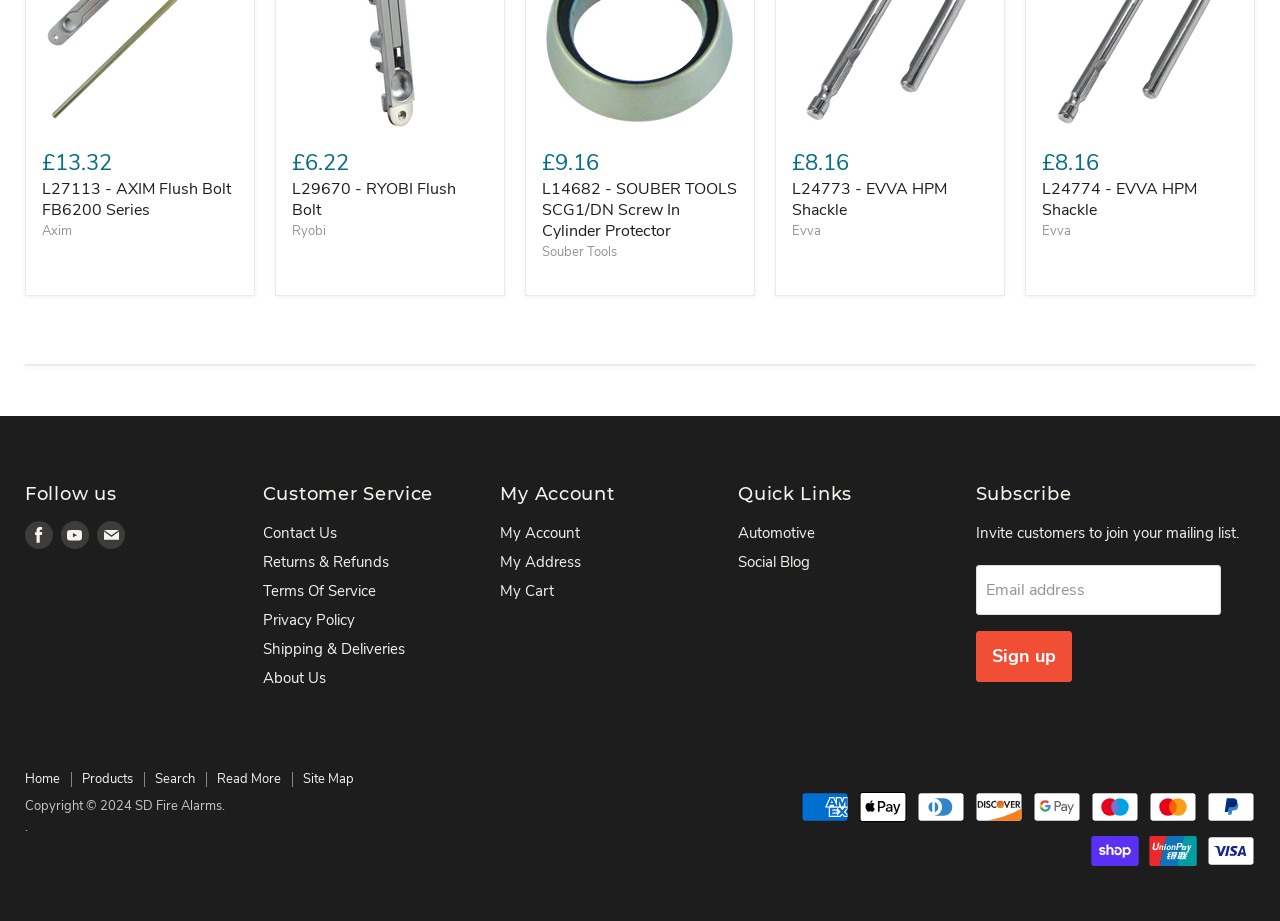Please determine the bounding box coordinates for the element with the description: "Ultimate Guide".

None